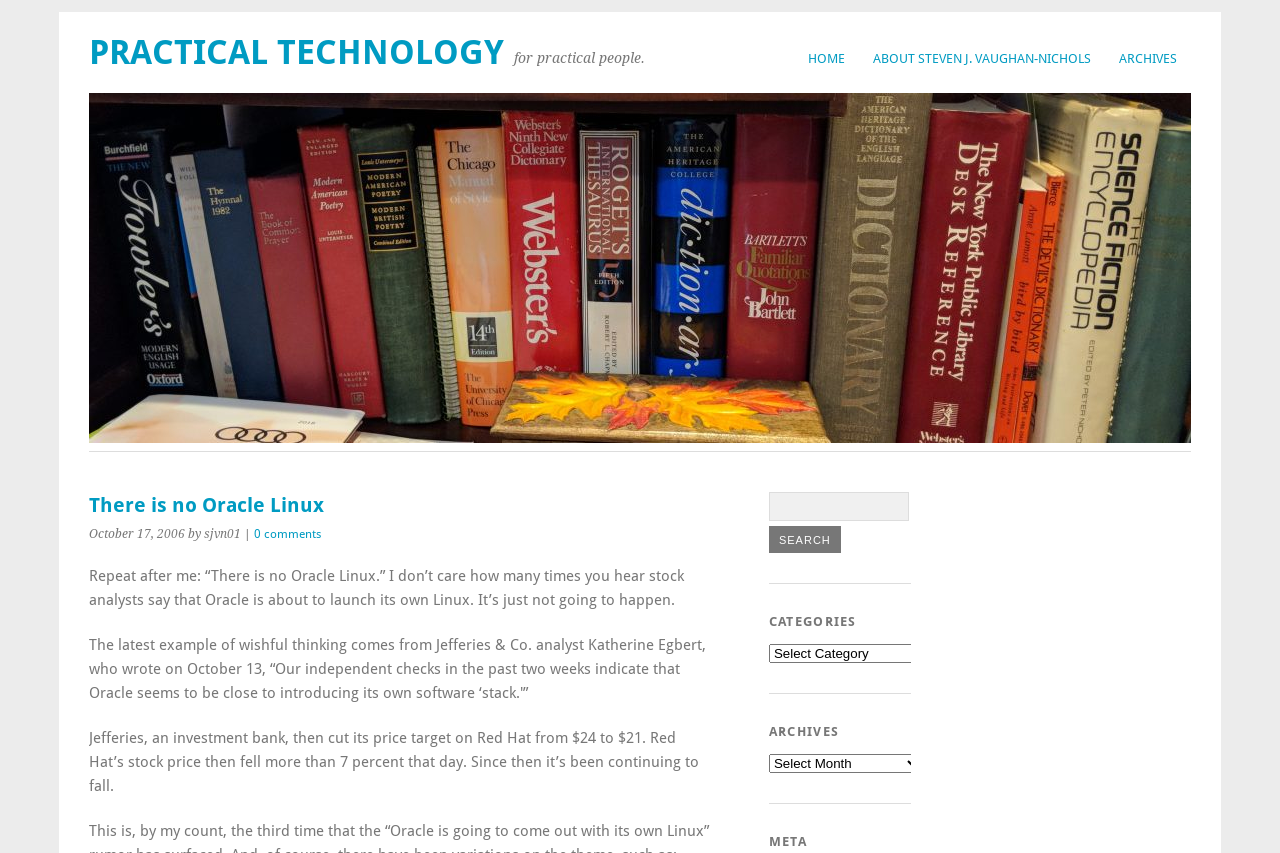Reply to the question with a brief word or phrase: What is the title of the article?

There is no Oracle Linux